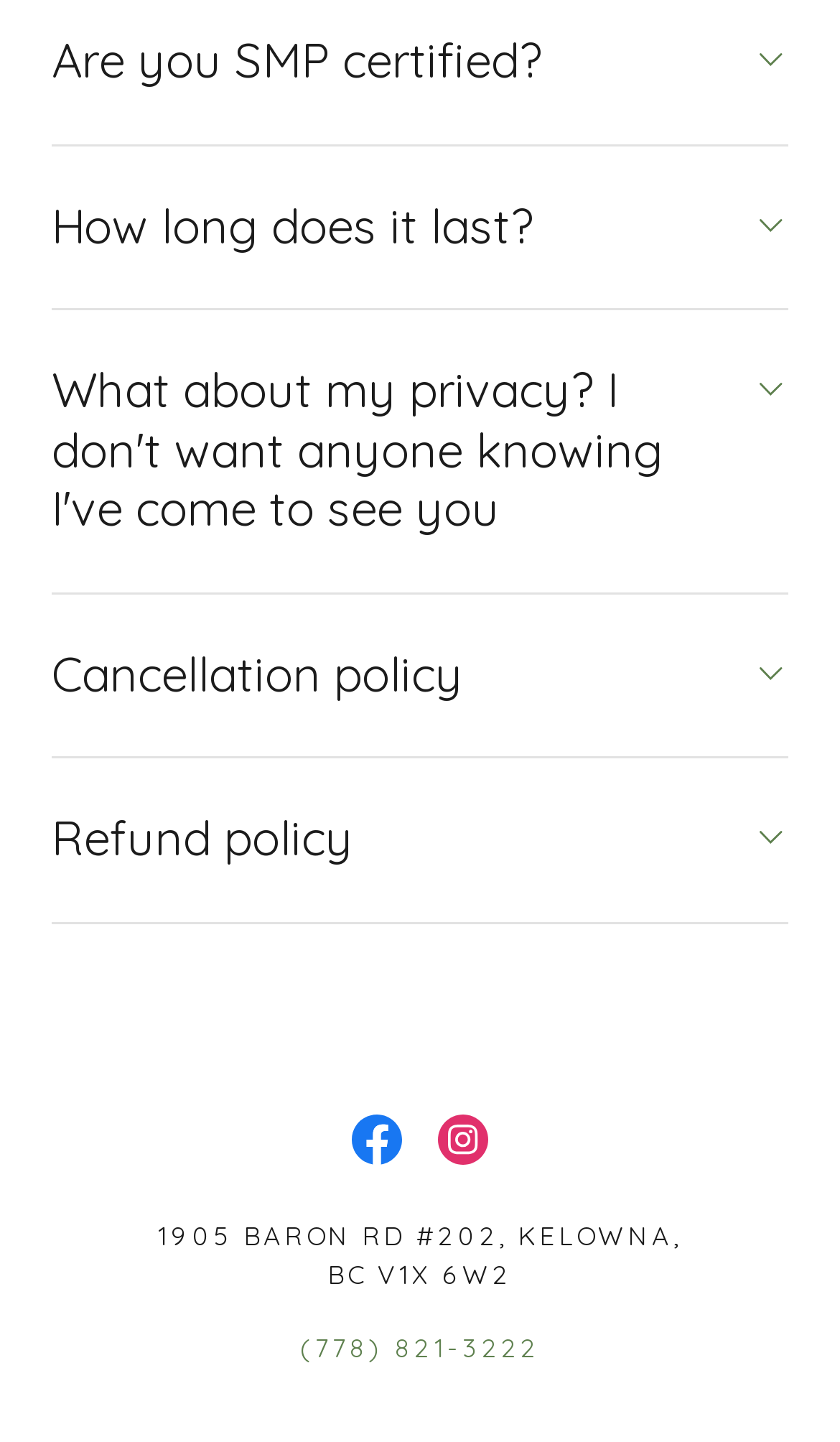Please identify the bounding box coordinates of the element I should click to complete this instruction: 'Click the 'Are you SMP certified?' button'. The coordinates should be given as four float numbers between 0 and 1, like this: [left, top, right, bottom].

[0.062, 0.011, 0.938, 0.076]